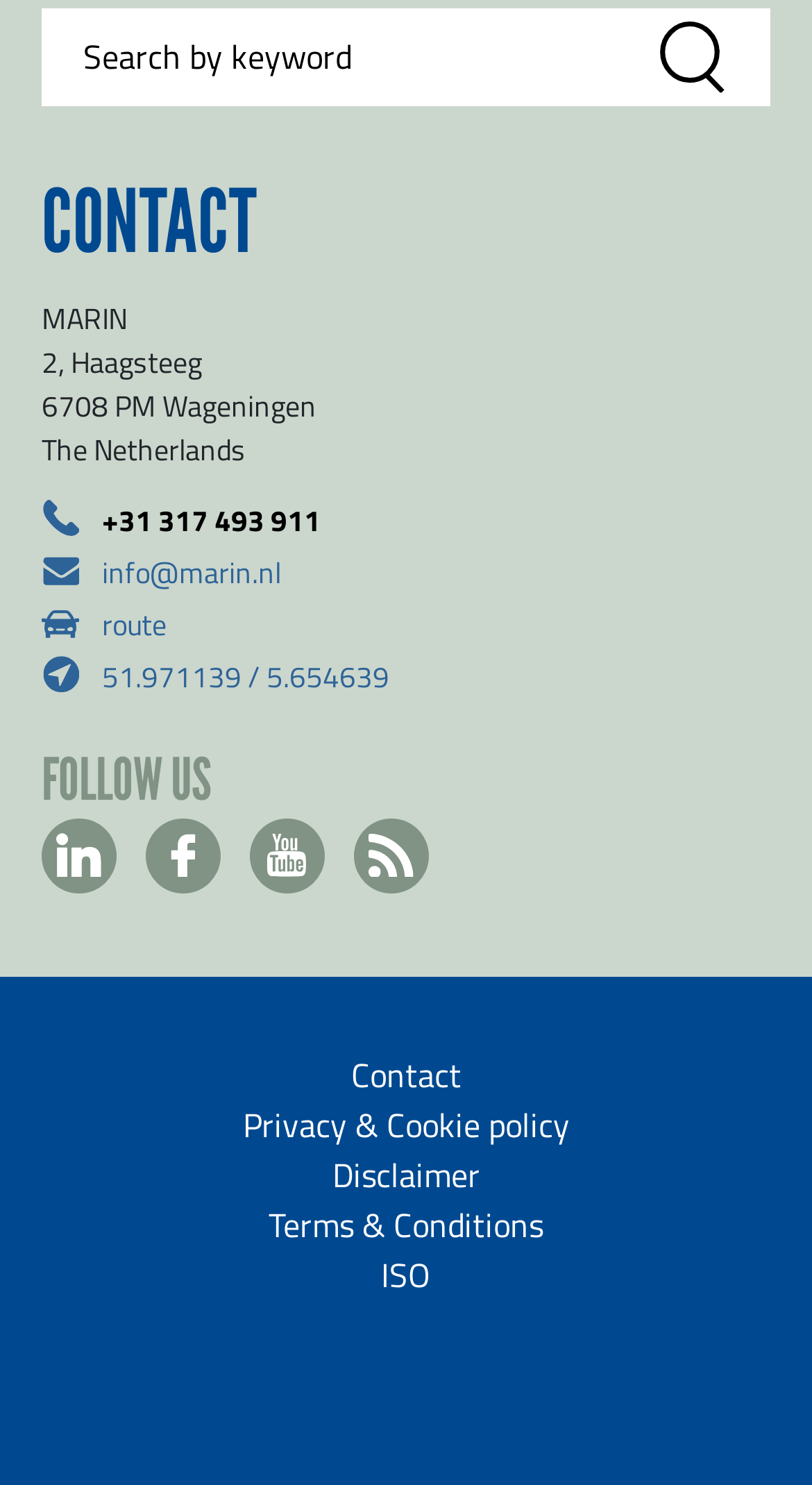Using the provided element description "Skip to primary content", determine the bounding box coordinates of the UI element.

None